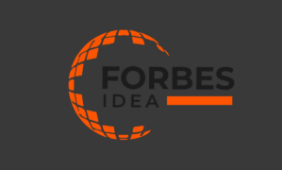Convey all the details present in the image.

The image features the logo of "Forbes Idea," prominently displayed against a dark background. The design incorporates a globe motif represented by an orange grid, signifying a global perspective. The text "FORBES IDEA" is styled in bold, modern typography, with "FORBES" in a strong font that conveys authority and recognition in the digital media landscape. The word "IDEA" is positioned directly beneath the "FORBES," suggesting a focus on innovative thoughts and concepts. This logo encapsulates the essence of Forbes Idea as a leading digital media publishing platform, dedicated to covering a range of trending topics, including business, technology, lifestyle, and entertainment.